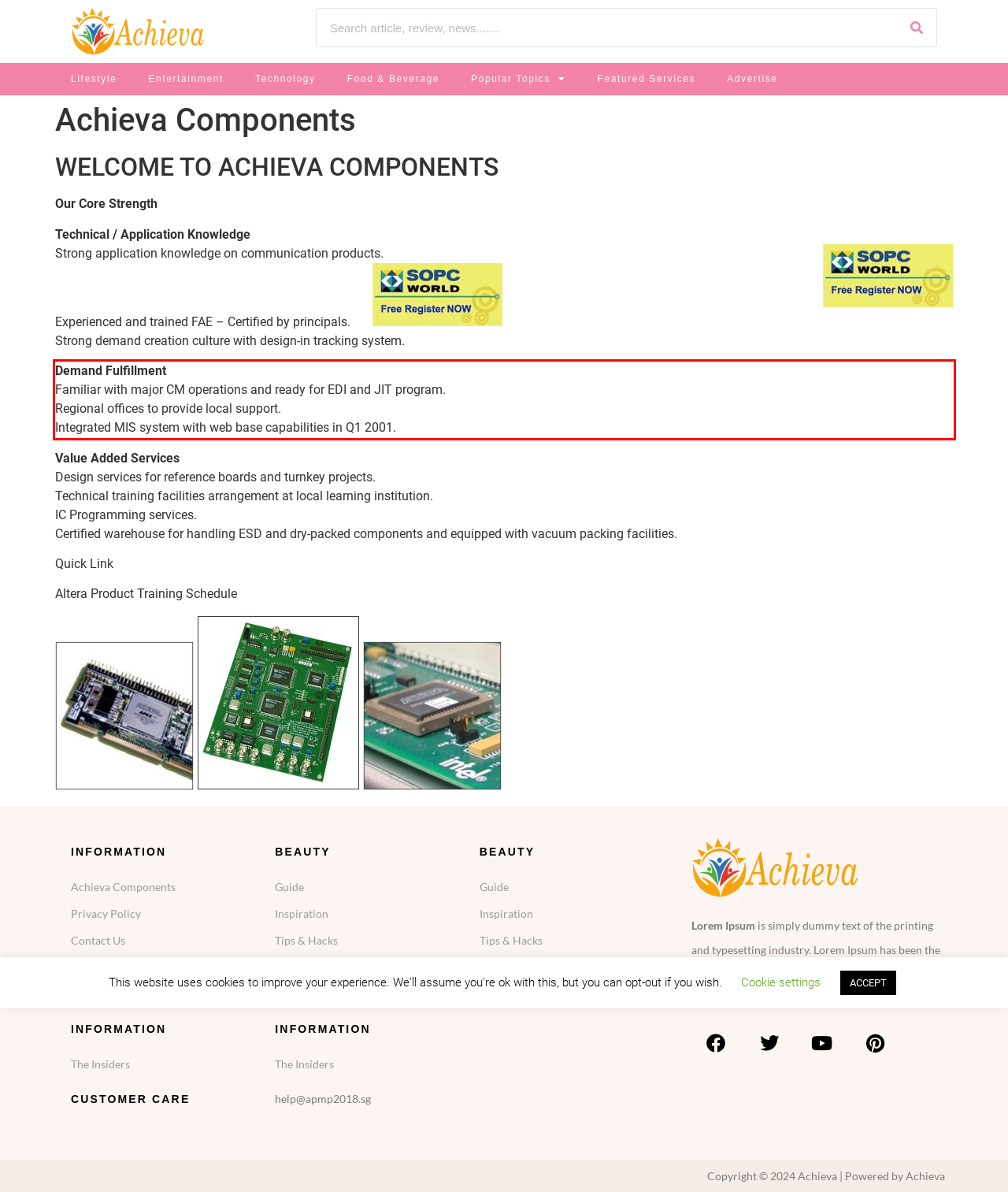In the given screenshot, locate the red bounding box and extract the text content from within it.

Demand Fulfillment Familiar with major CM operations and ready for EDI and JIT program. Regional offices to provide local support. Integrated MIS system with web base capabilities in Q1 2001.